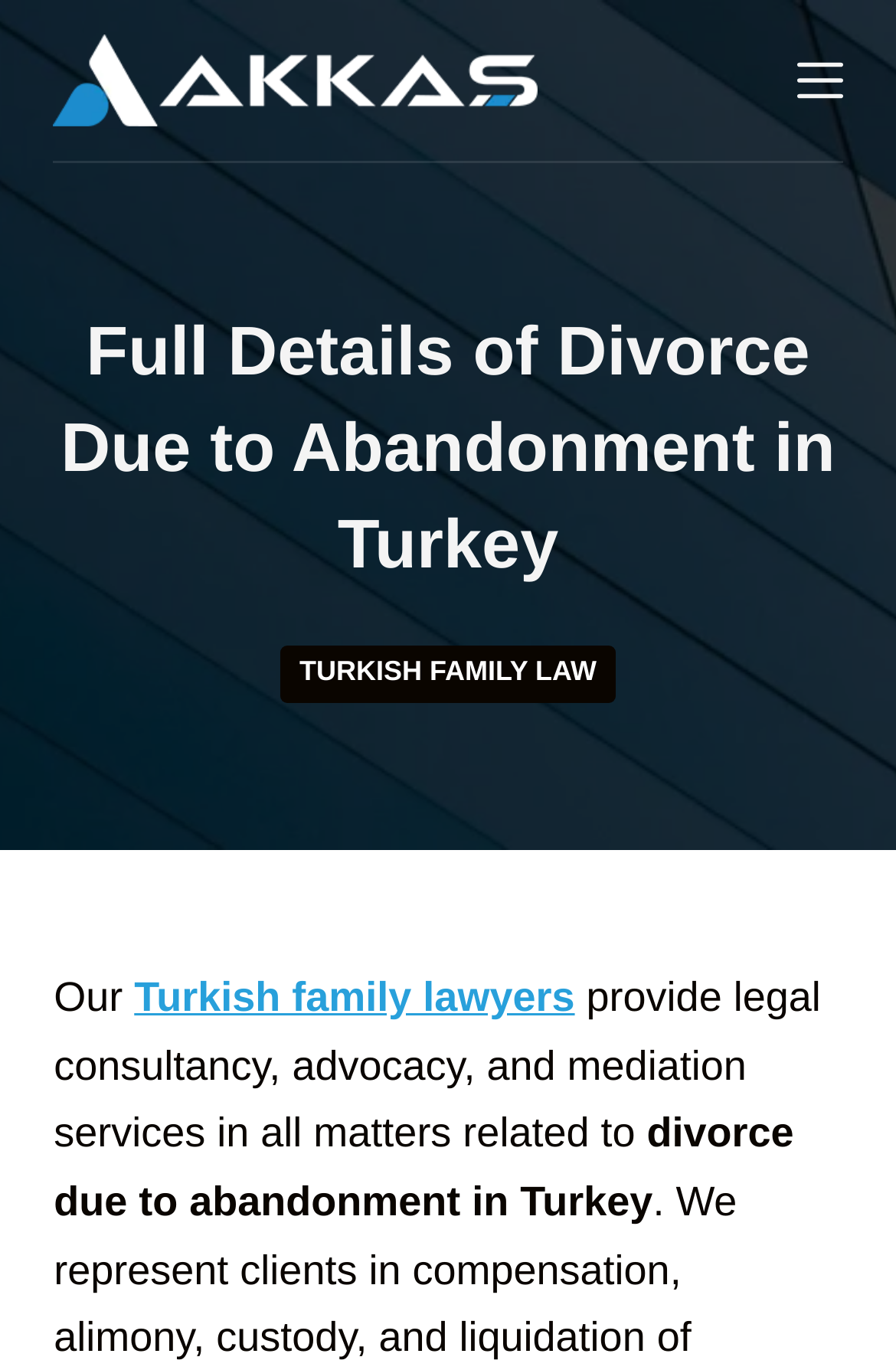Kindly respond to the following question with a single word or a brief phrase: 
What areas of law do the lawyers practice?

Family law